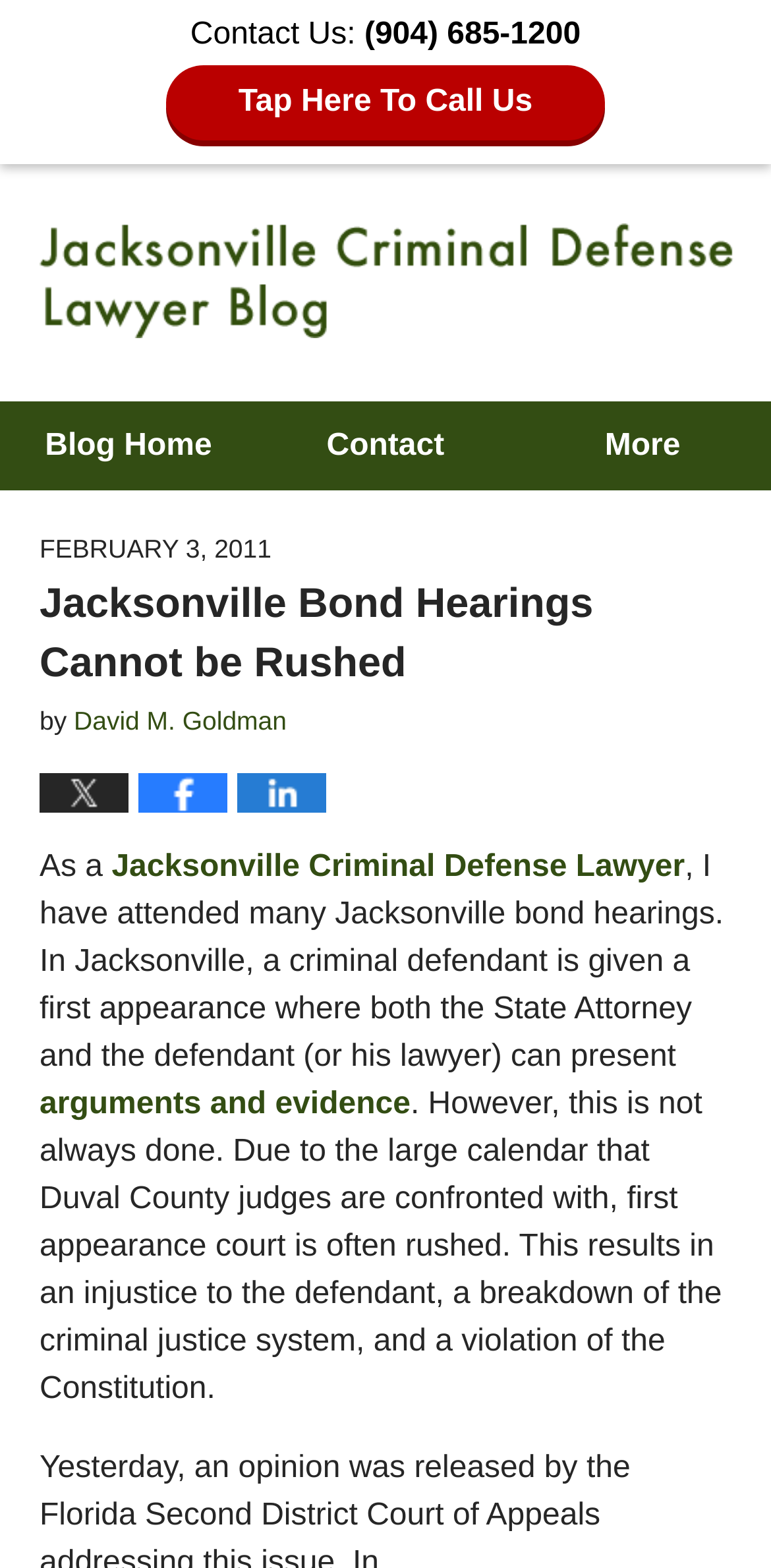Determine the bounding box coordinates for the area that needs to be clicked to fulfill this task: "Call the law office". The coordinates must be given as four float numbers between 0 and 1, i.e., [left, top, right, bottom].

[0.473, 0.011, 0.753, 0.033]